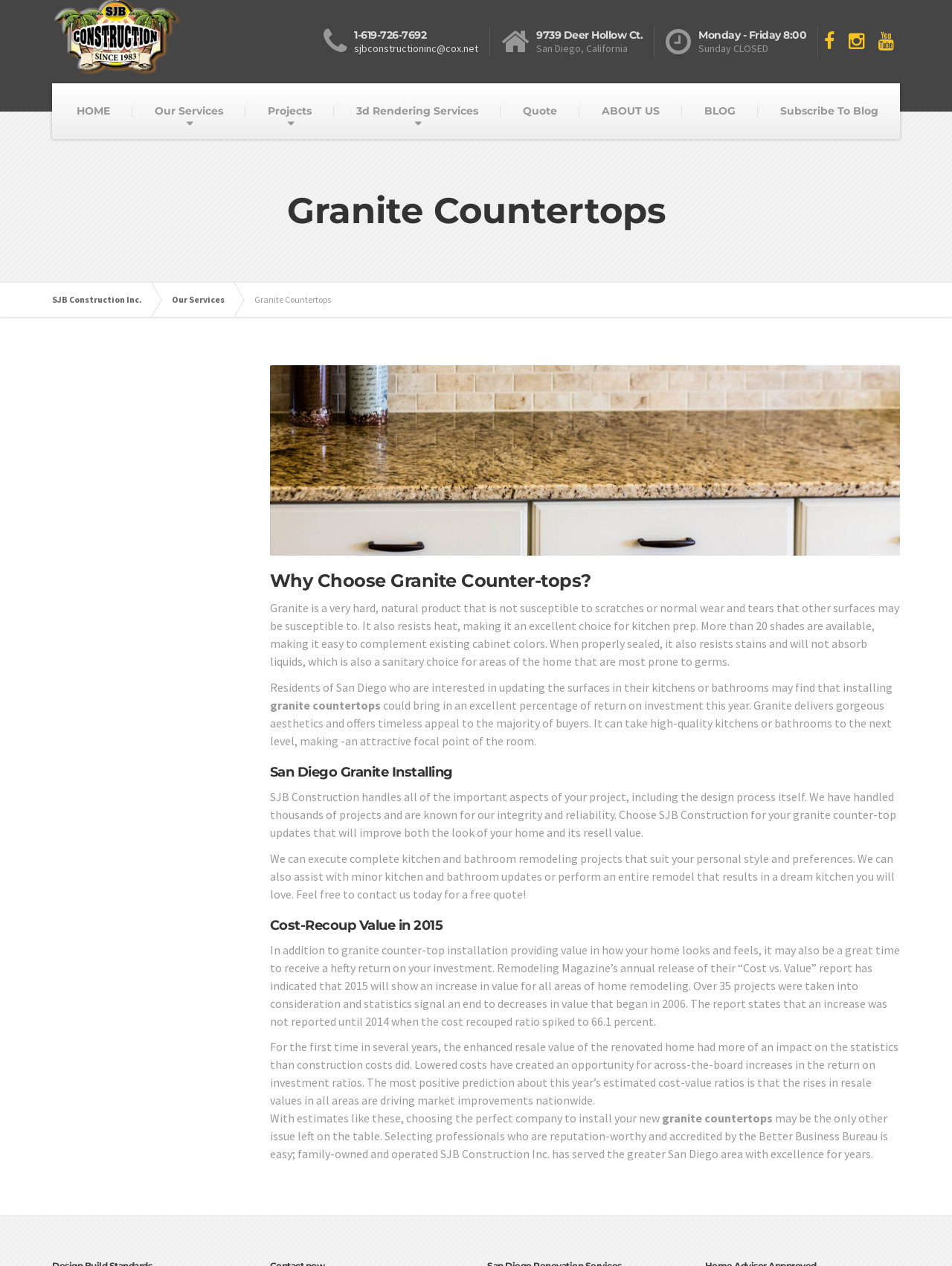Can you give a comprehensive explanation to the question given the content of the image?
What is the company name?

The company name can be found in the top-left corner of the webpage, where it is written as 'SJB Construction Inc.' with a link to the company's homepage.